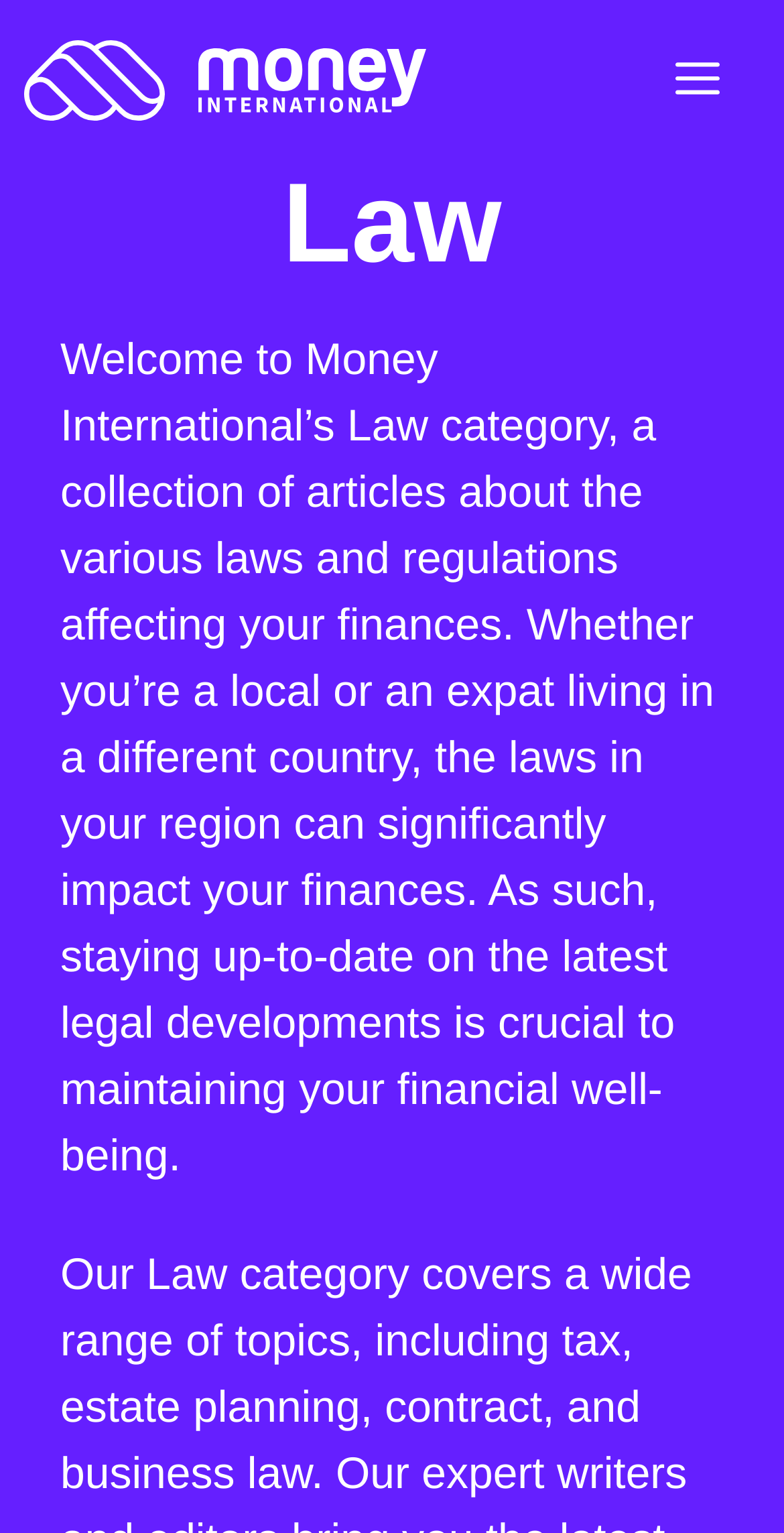Using the information from the screenshot, answer the following question thoroughly:
What is the topic of the articles in the Law category?

I inferred the topic of the articles in the Law category by reading the StaticText element that describes the category, which mentions the impact of laws on finances.